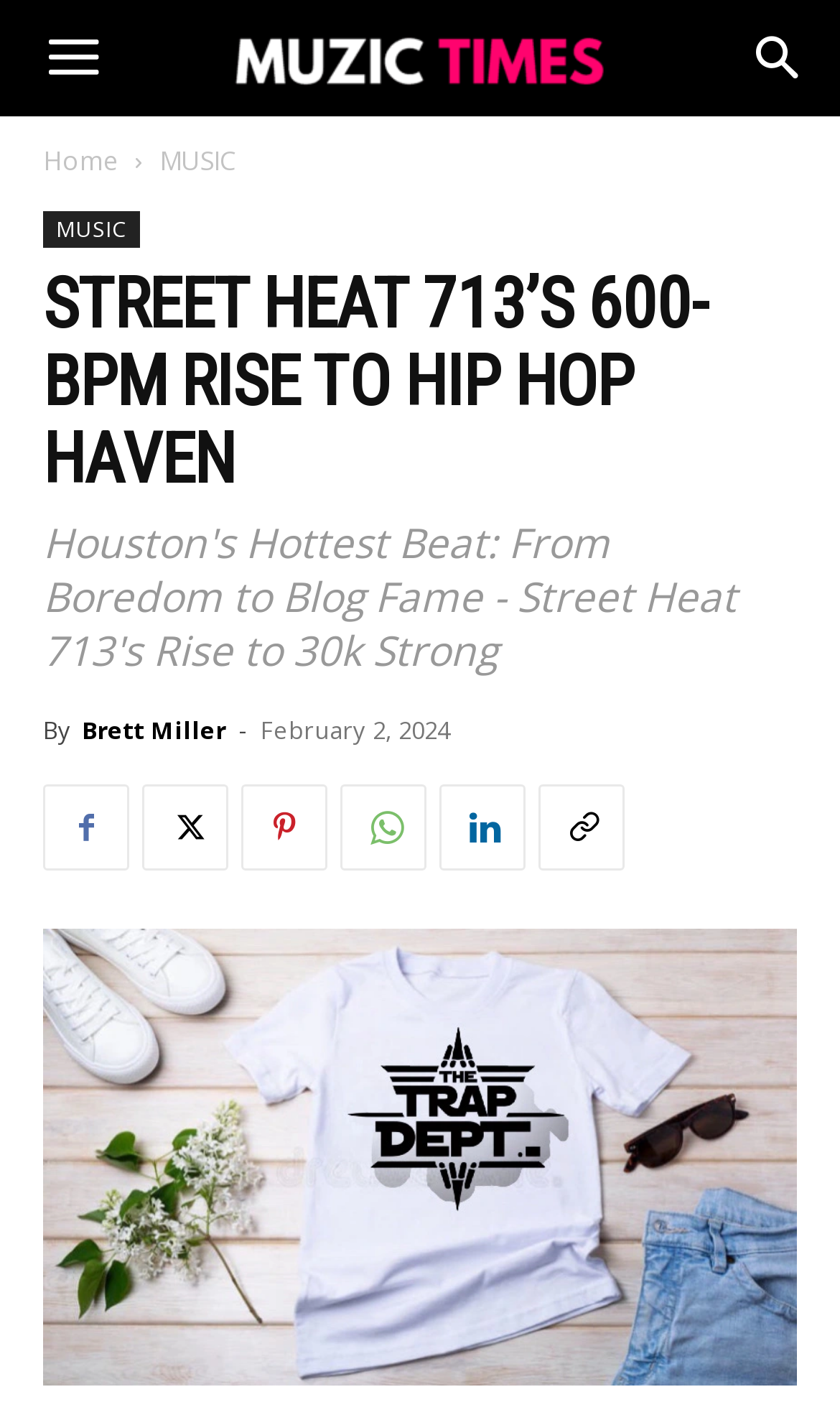Identify the bounding box coordinates for the UI element described as: "Copy URL". The coordinates should be provided as four floats between 0 and 1: [left, top, right, bottom].

[0.641, 0.552, 0.744, 0.613]